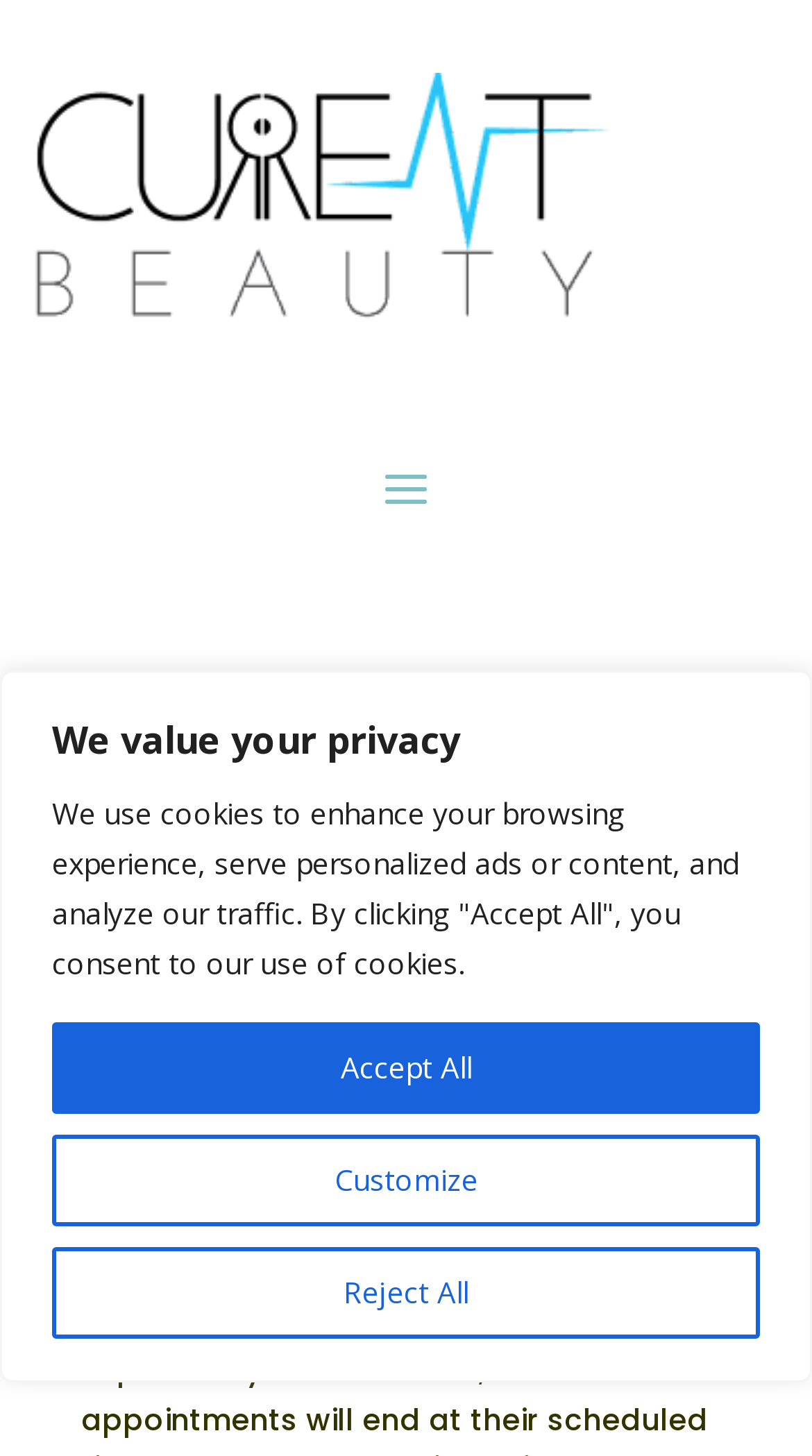Construct a thorough caption encompassing all aspects of the webpage.

The webpage is about the Terms and Conditions of Current Beauty Ltd. At the top, there is a large image that spans almost the entire width of the page, taking up about a quarter of the screen. Below the image, there is a section with a heading "We value your privacy" in a prominent position. 

Underneath the heading, there is a paragraph of text that explains the use of cookies on the website, including how they enhance the browsing experience, serve personalized ads or content, and analyze traffic. 

To the right of this text, there are three buttons aligned vertically: "Customize", "Reject All", and "Accept All". These buttons are likely related to the cookie policy mentioned above.

On the left side of the page, there is a menu or navigation section with several options. The first option is "Terms of Use", followed by "Terms and Conditions". Below these options, there are several paragraphs of text that outline the terms and conditions of using the website, including information about treatment prices, promotions, and courses of treatment. 

One of the paragraphs explains that treatment prices and information can be revised without notice, while another paragraph states that courses of treatment are valid for 12 months and are non-transferable. Finally, there is a section titled "Punctuality and Courtesy" that likely outlines the company's policies on these matters.